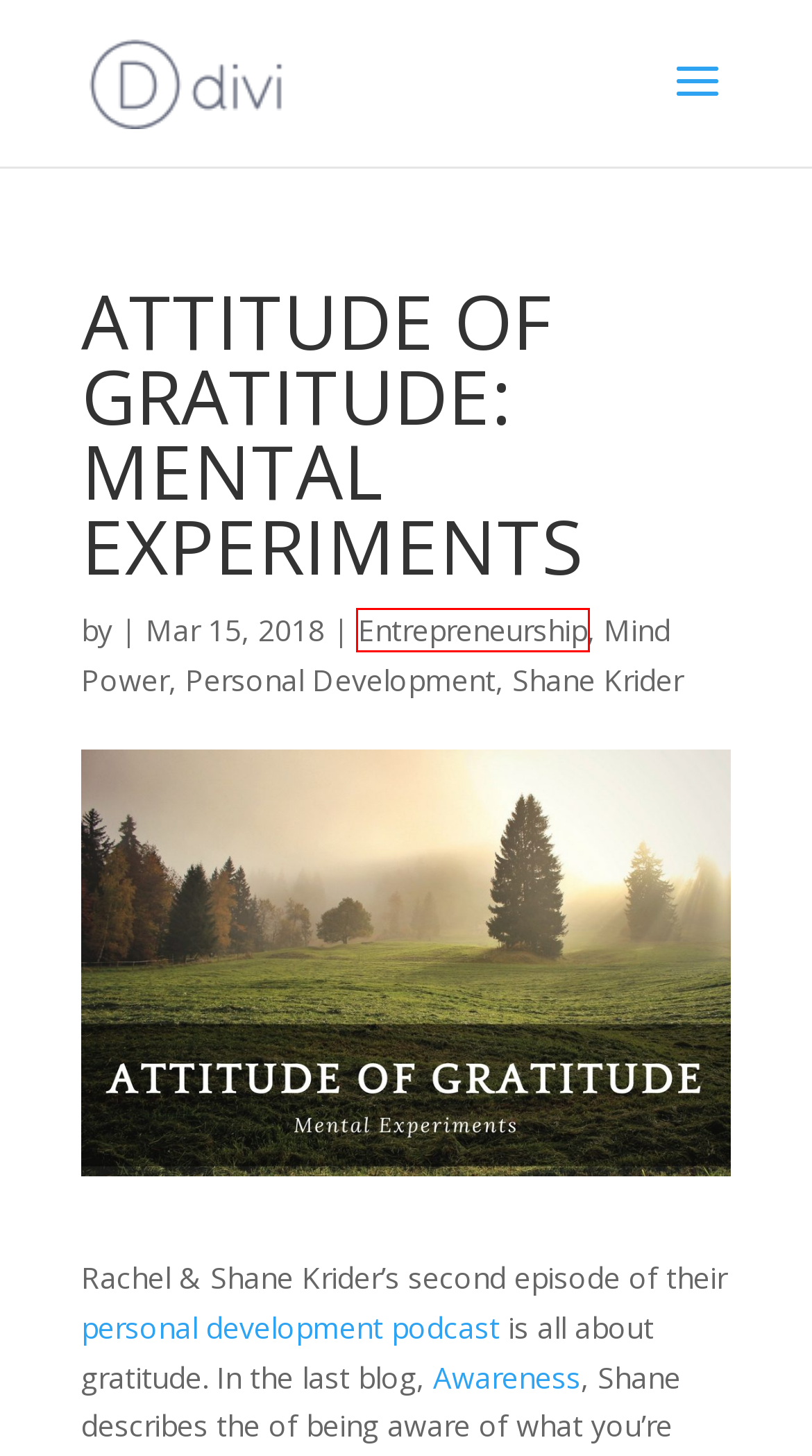Review the webpage screenshot provided, noting the red bounding box around a UI element. Choose the description that best matches the new webpage after clicking the element within the bounding box. The following are the options:
A. Archives | Shane Krider
B. Personal Development | Shane Krider
C. 3 Ways To Fulfill Your Leadership Potential | Shane Krider
D. Entrepreneurship | Shane Krider
E. Mind Power | Shane Krider
F. Shane Krider | Shane Krider is a successful entrepreneur with an expertise in personal development.
G. Shane Krider
H. Attitude of Gratitude: Awareness | Shane Krider

D